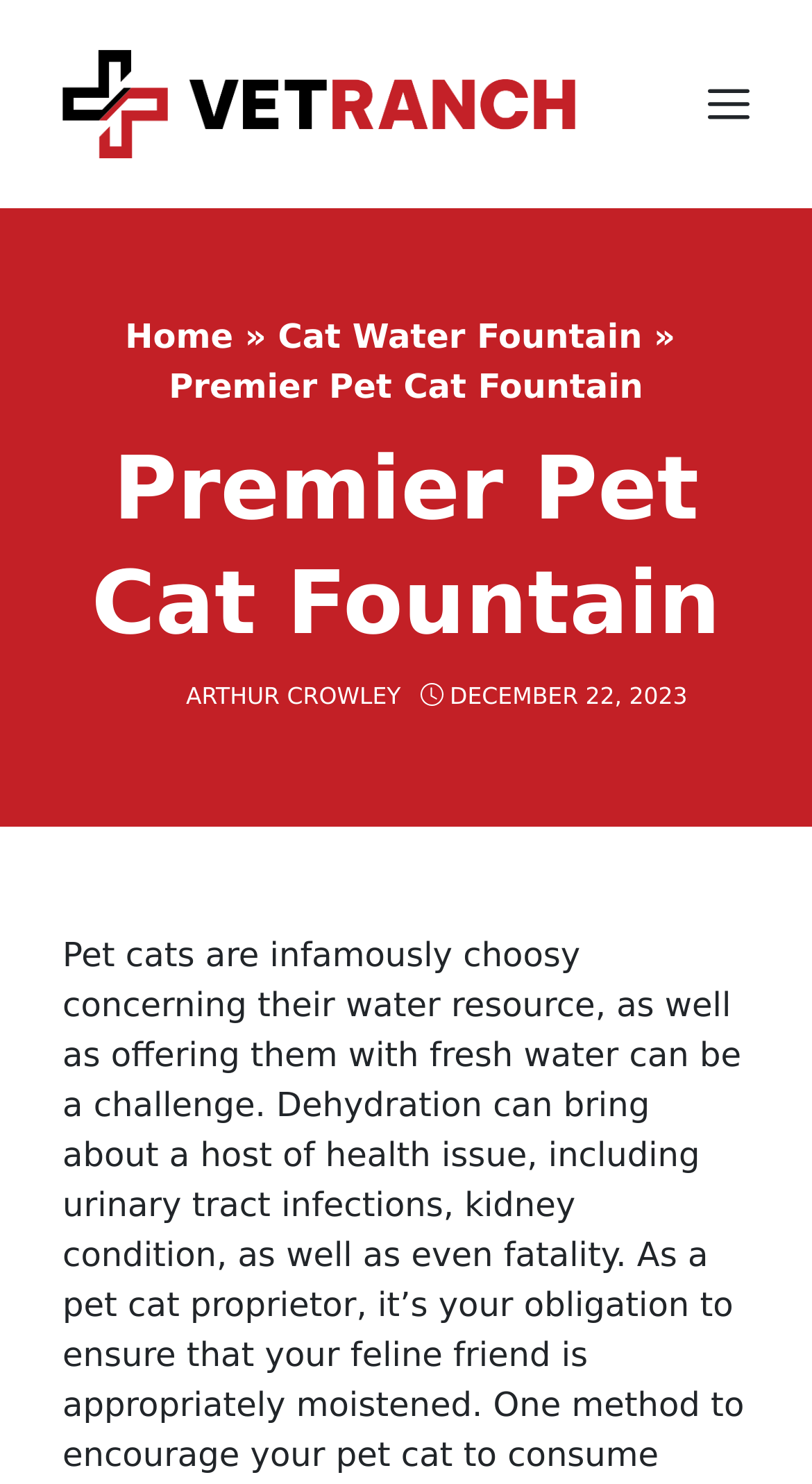What is the category of the current page? From the image, respond with a single word or brief phrase.

Cat Water Fountain